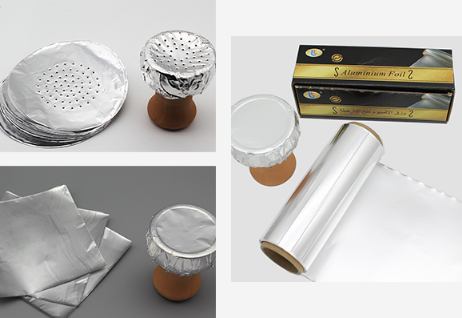Describe the image thoroughly, including all noticeable details.

The image showcases a variety of aluminum foil products, highlighting their different forms and uses. In the top left, several circular aluminum foil sheets are displayed, featuring small holes, which are typically used for preparing hookah bowls to facilitate even heating and airflow. Adjacent to them is a bowl outfitted with one of these perforated sheets, illustrating its practical application. 

Below, a flat sheet of aluminum foil is positioned next to another bowl, emphasizing versatility in culinary and recreational uses. The bottom right features a roll of aluminum foil, suggesting convenience for storage and ease of cutting for various tasks. Accompanying the products is a box labeled "Aluminium Foil 2," indicating a specific branding or product line. This image effectively conveys the functional benefits of food-grade aluminum foil, ideal for both cooking and keeping flavors intact while enjoying culinary experiences.